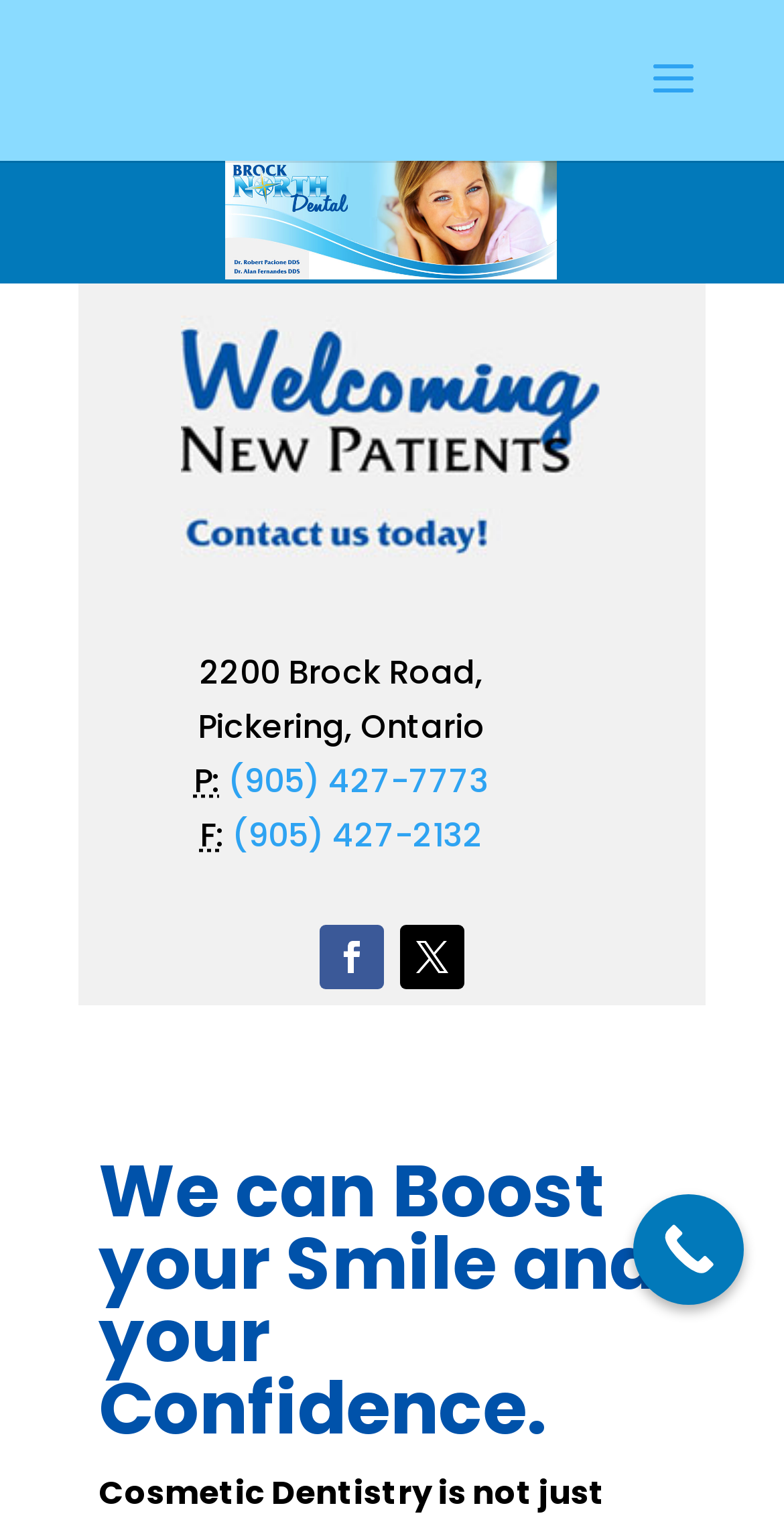What is the address of Brock North Dental?
Please respond to the question thoroughly and include all relevant details.

I found the address by looking at the contact information section of the webpage, where it is listed as '2200 Brock Road, Pickering, Ontario'.